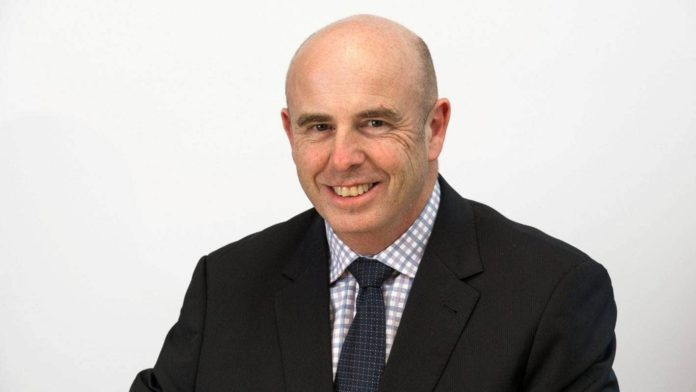What is the man wearing?
Based on the image, answer the question with a single word or brief phrase.

A suit and tie